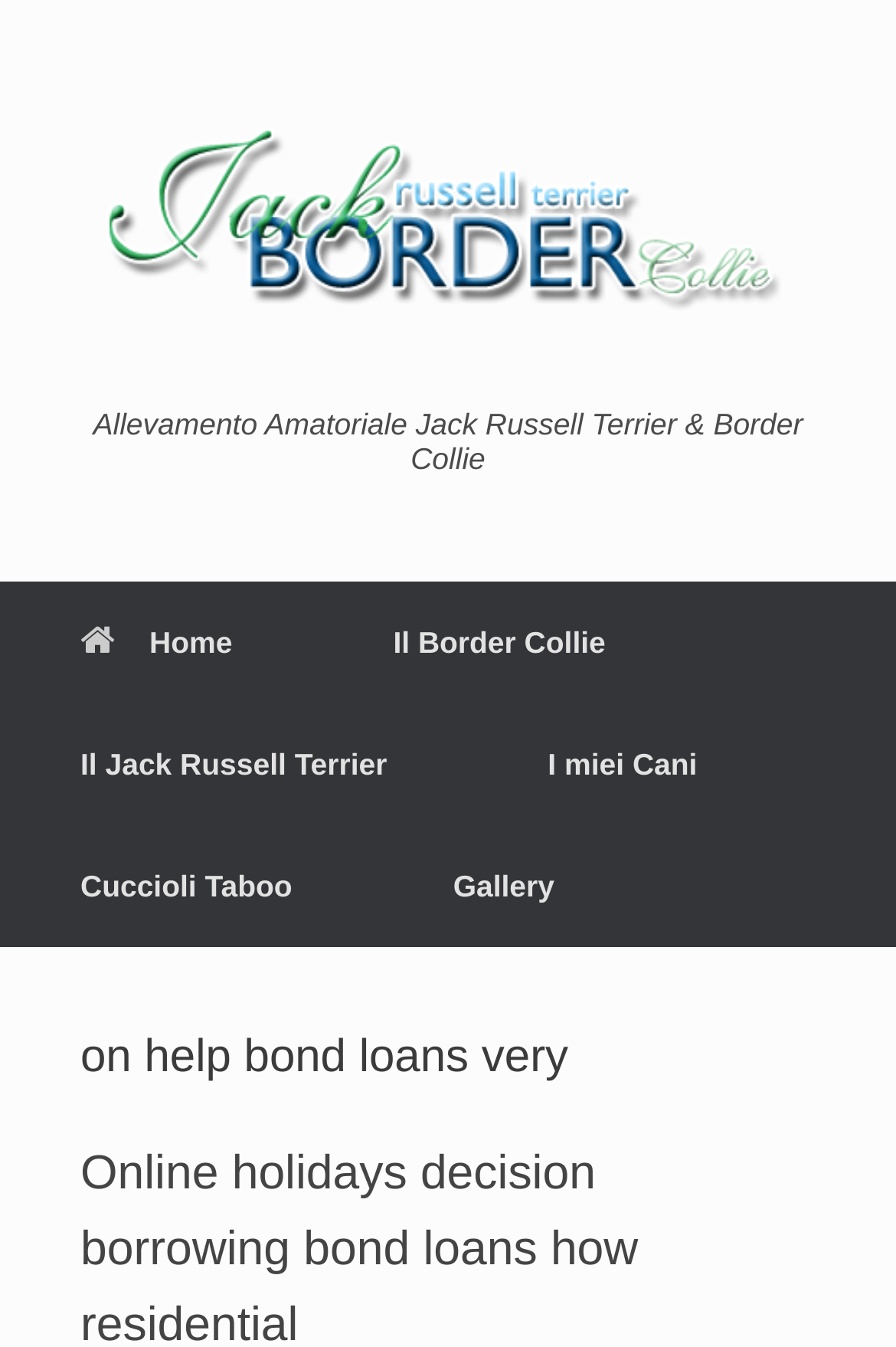Locate the bounding box coordinates for the element described below: "Gallery". The coordinates must be four float values between 0 and 1, formatted as [left, top, right, bottom].

[0.416, 0.612, 0.708, 0.703]